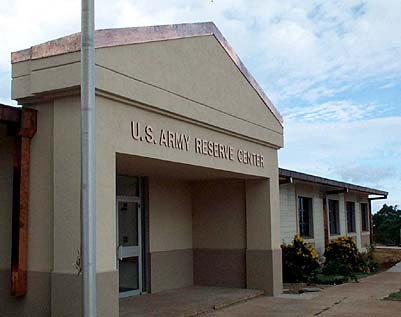Describe all the elements visible in the image meticulously.

The image depicts the exterior of the U.S. Army Reserve Center, showcasing a simple yet significant architectural design. The entrance, prominently labeled "U.S. Army Reserve Center," is framed by a pair of sturdy pillars, emphasizing its function as a military facility. The building features a distinctive sloped roof, a common characteristic in military structures, and is surrounded by well-maintained landscaping, including shrubs and flowering plants that lend a touch of color to the scene. This visual representation is linked to the legacy of Army Pfc. Kaoru Moto, who has been honored by having this center named after him for his heroic actions during World War II, where he received the Medal of Honor. The image captures the essence of a site dedicated to honoring the bravery and sacrifices made by service members.